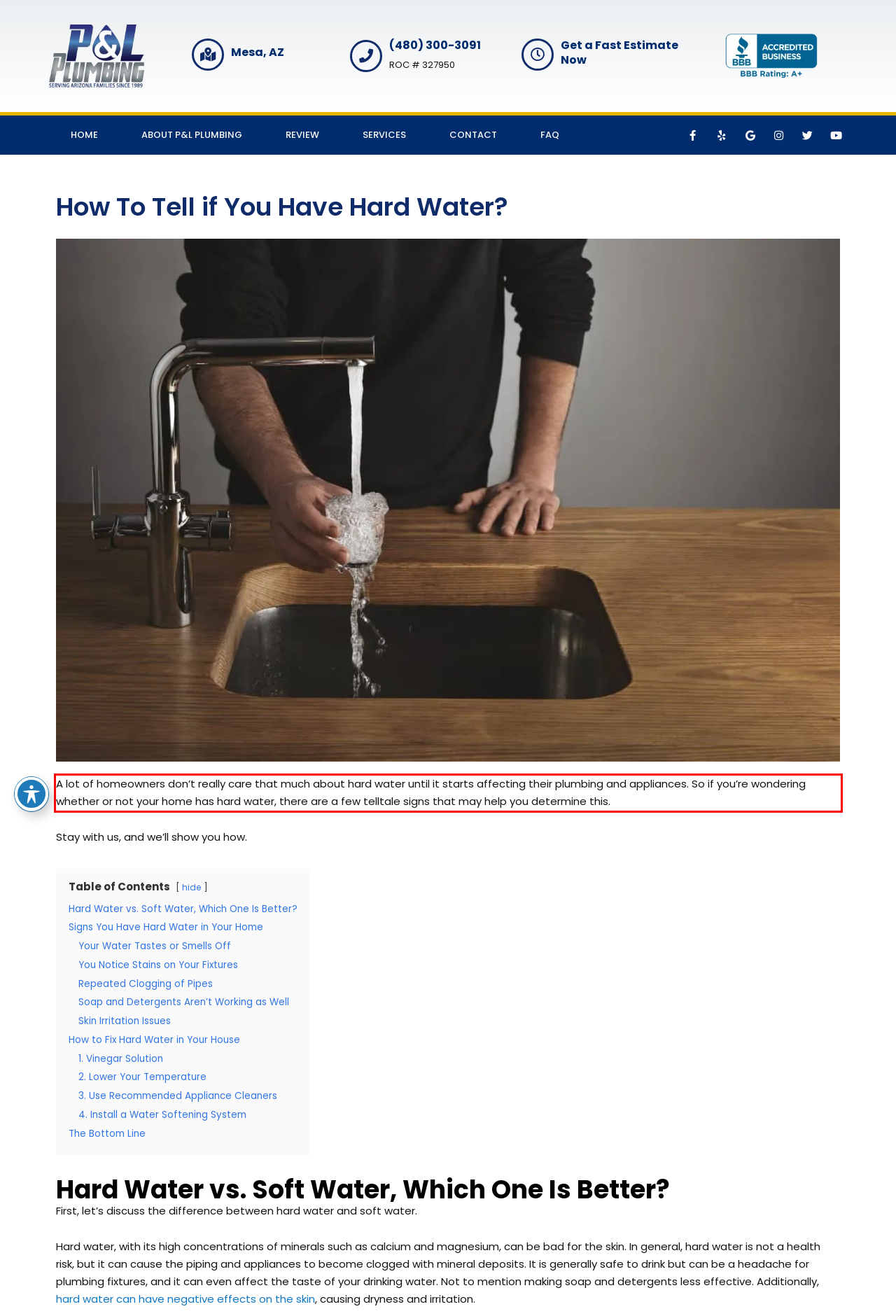Given a webpage screenshot, identify the text inside the red bounding box using OCR and extract it.

A lot of homeowners don’t really care that much about hard water until it starts affecting their plumbing and appliances. So if you’re wondering whether or not your home has hard water, there are a few telltale signs that may help you determine this.